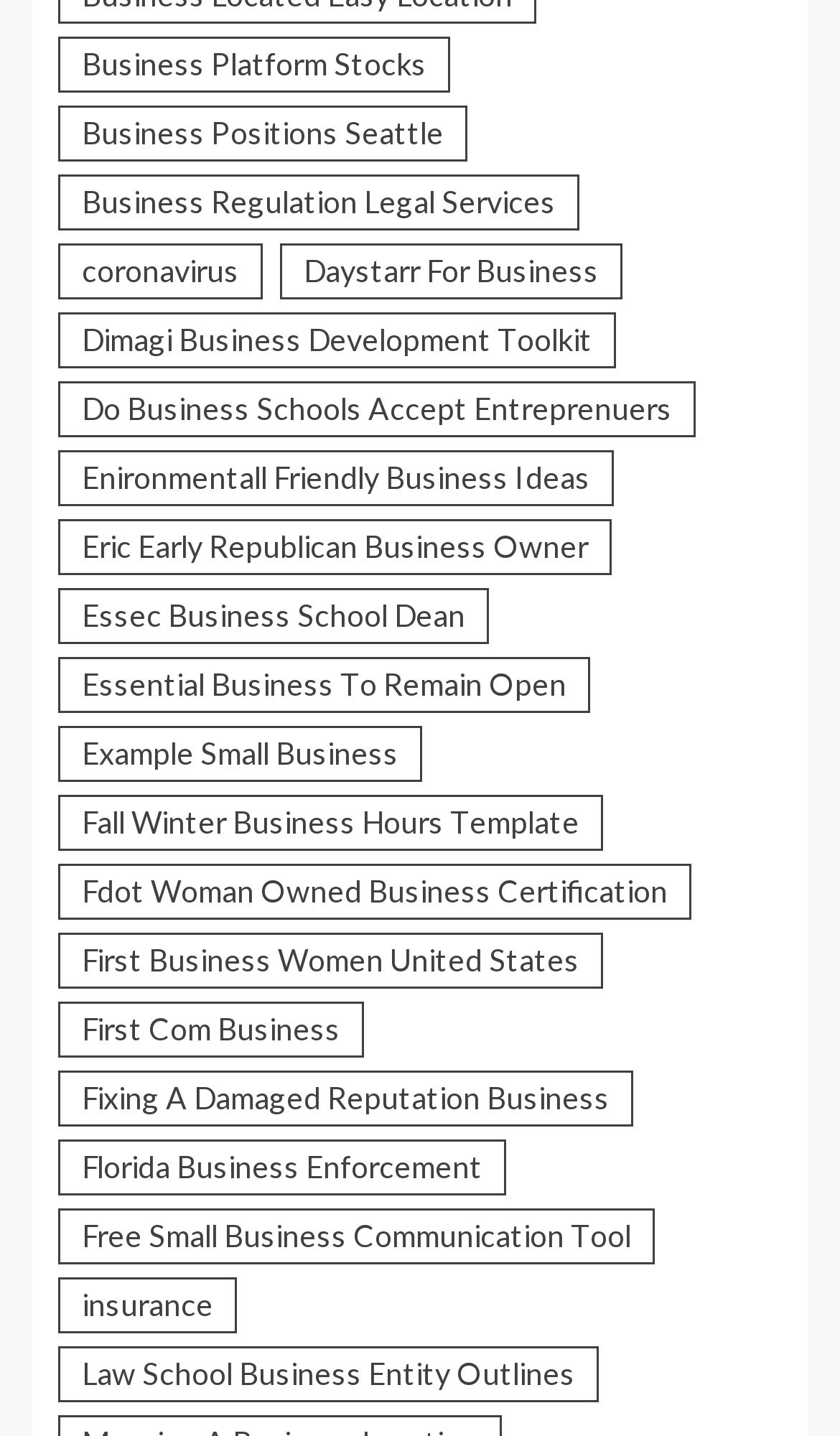Please answer the following question using a single word or phrase: 
How many links are on this webpage?

25